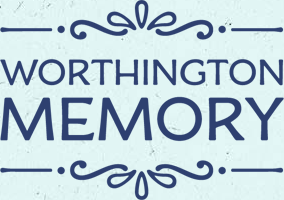What is the purpose of the 'Worthington Memory' organization?
Respond to the question with a well-detailed and thorough answer.

According to the caption, the organization's mission is to 'preserve and share the historical narratives and artifacts of Worthington, Ohio', implying that the primary purpose is to collect and disseminate historical information.